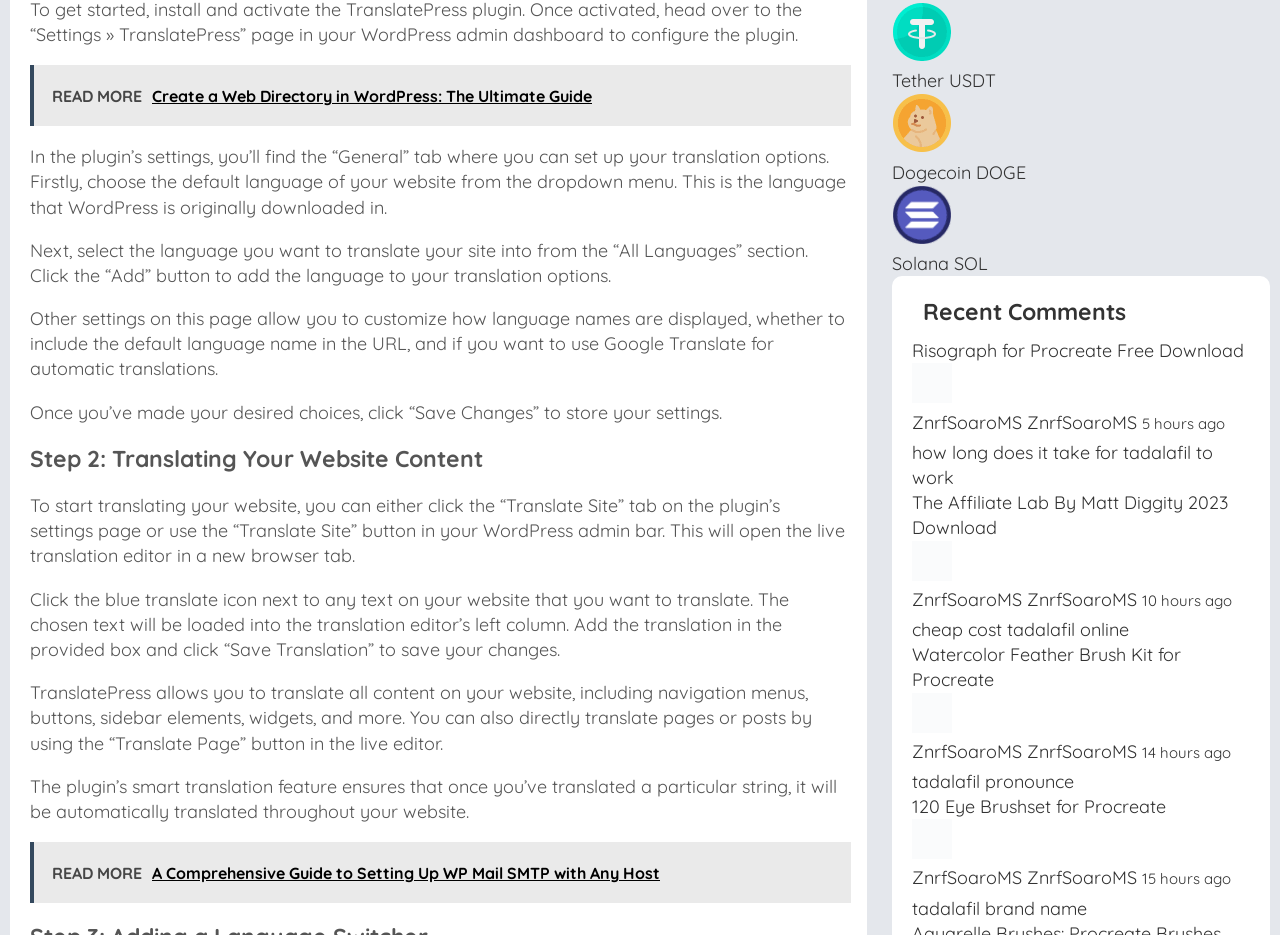Locate the bounding box coordinates of the element that should be clicked to fulfill the instruction: "Click the 'Translate Site' button to start translating website content".

[0.023, 0.528, 0.66, 0.607]